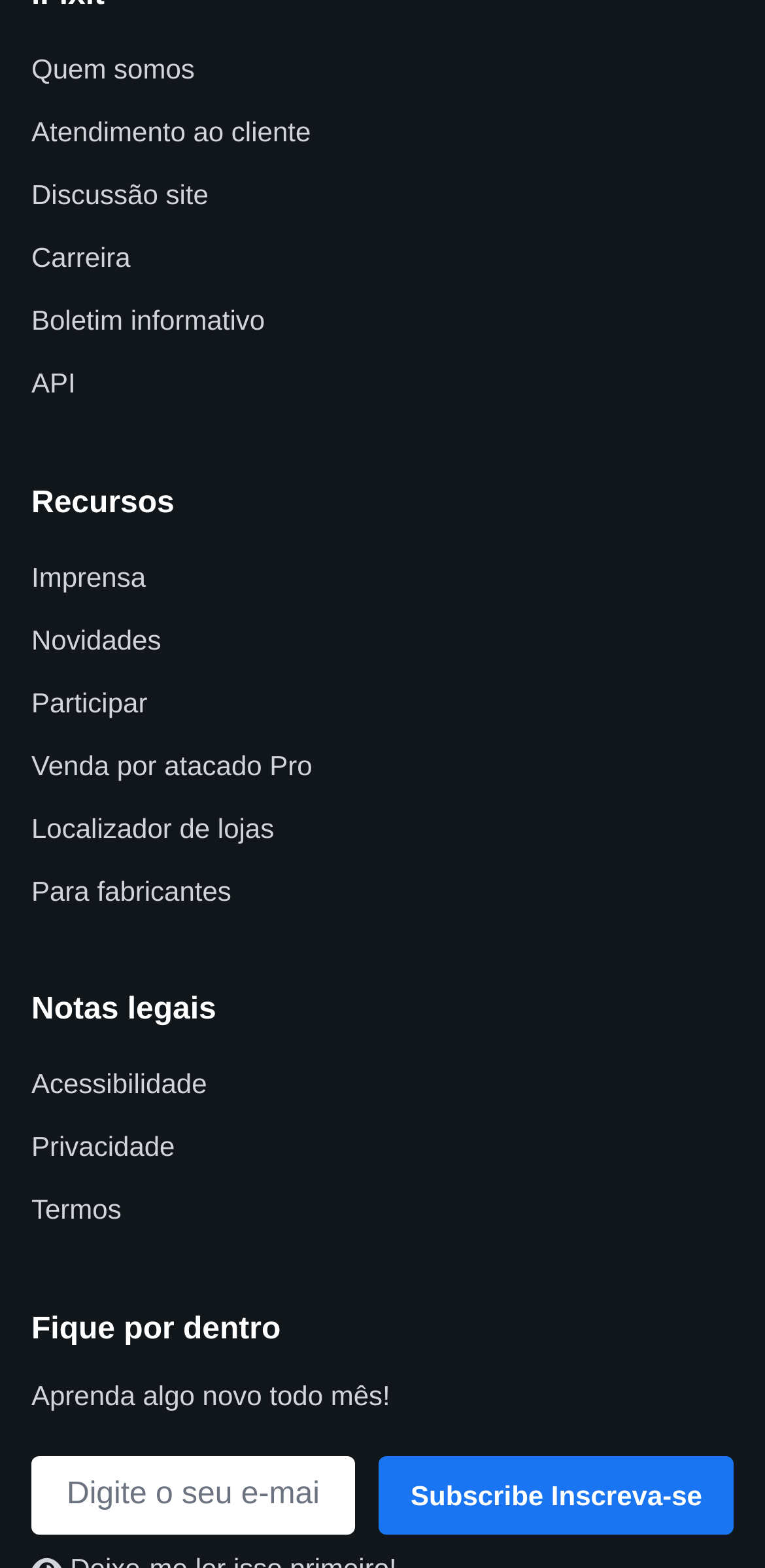Identify the bounding box for the given UI element using the description provided. Coordinates should be in the format (top-left x, top-left y, bottom-right x, bottom-right y) and must be between 0 and 1. Here is the description: Venda por atacado Pro

[0.041, 0.478, 0.408, 0.498]